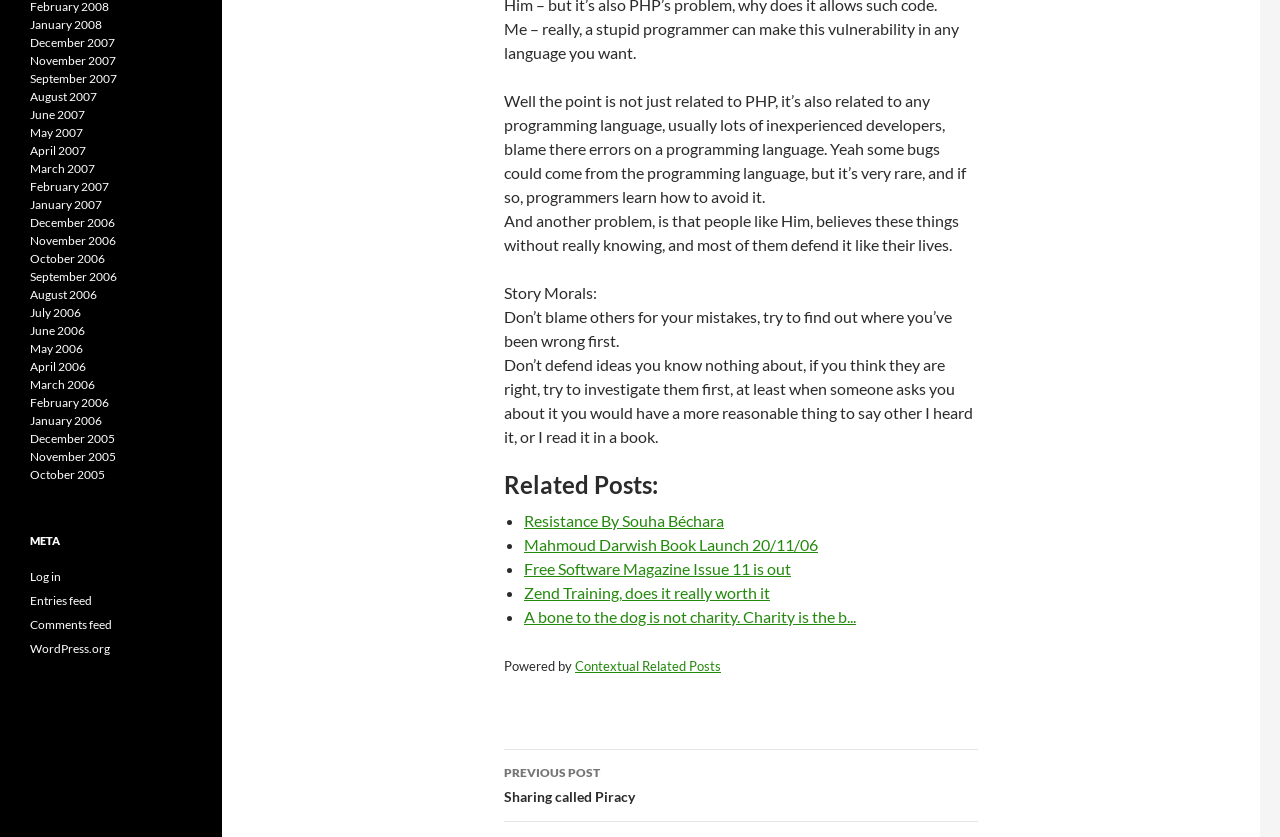What is the moral of the story?
Please analyze the image and answer the question with as much detail as possible.

The moral of the story is mentioned in the 'Story Morals' section, which says 'Don’t blame others for your mistakes, try to find out where you’ve been wrong first.' This suggests that one should take responsibility for their own mistakes rather than blaming others.